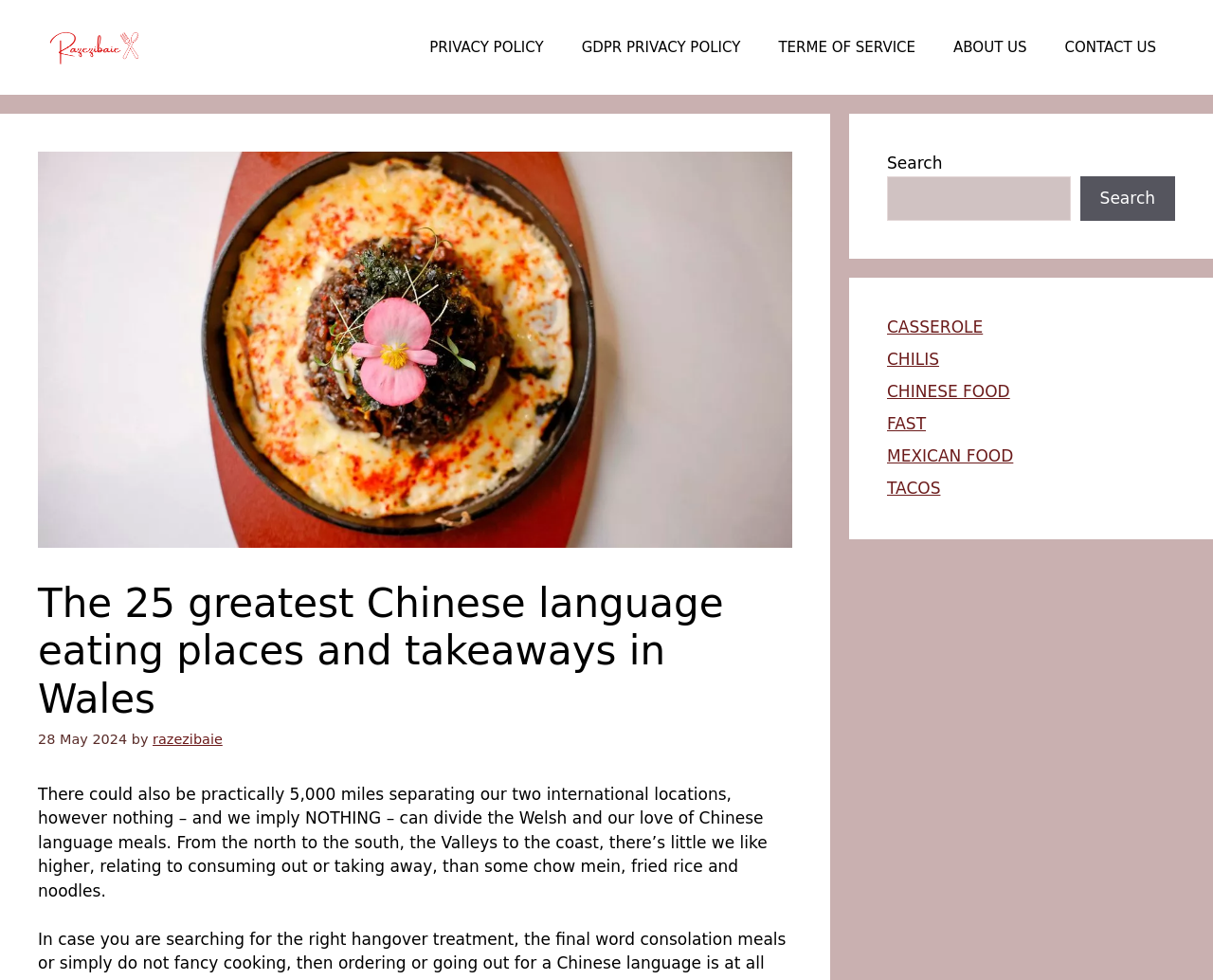How many links are in the navigation section?
Give a single word or phrase answer based on the content of the image.

6